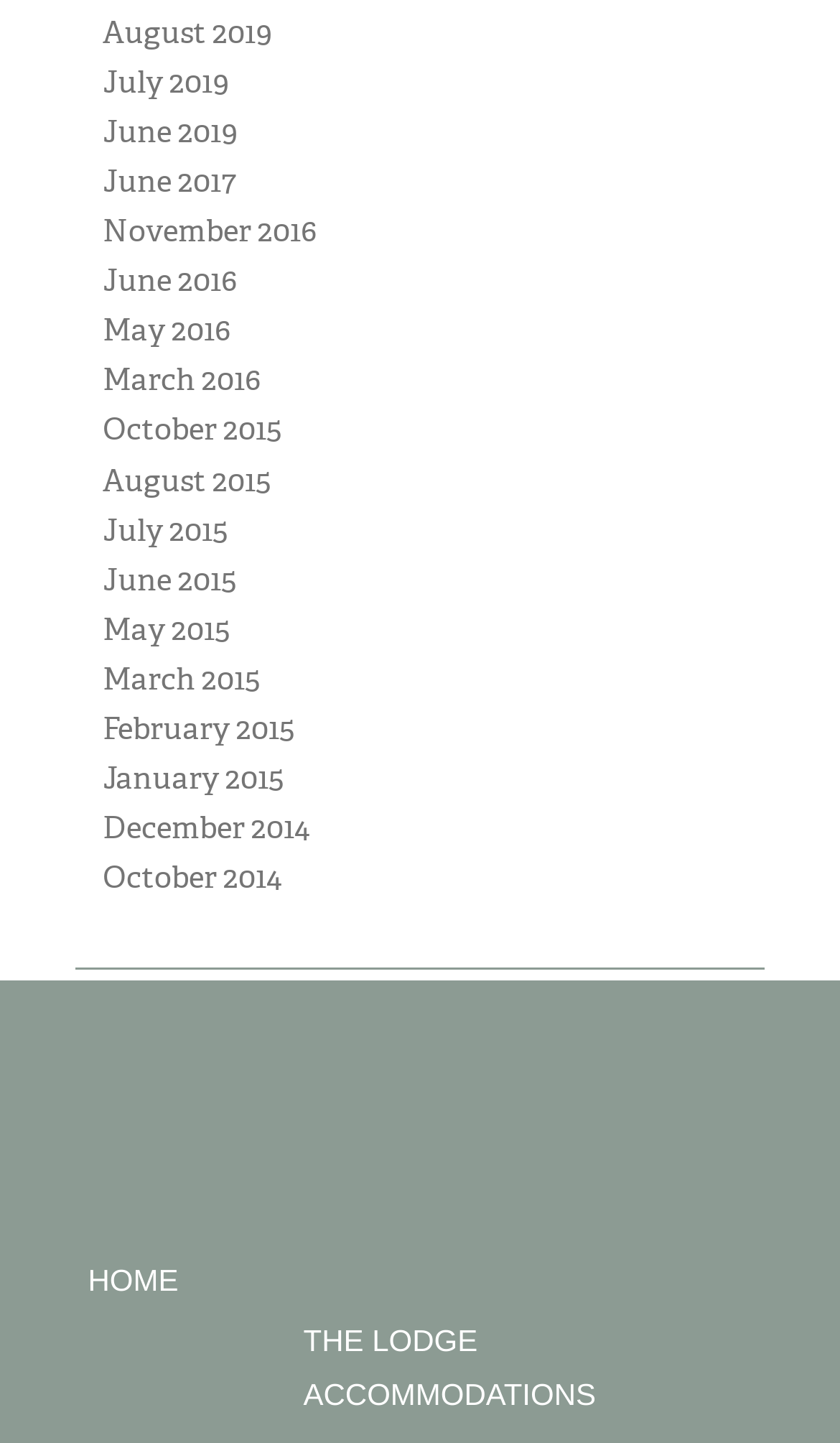Please give a short response to the question using one word or a phrase:
What is the latest month available on the webpage?

August 2019